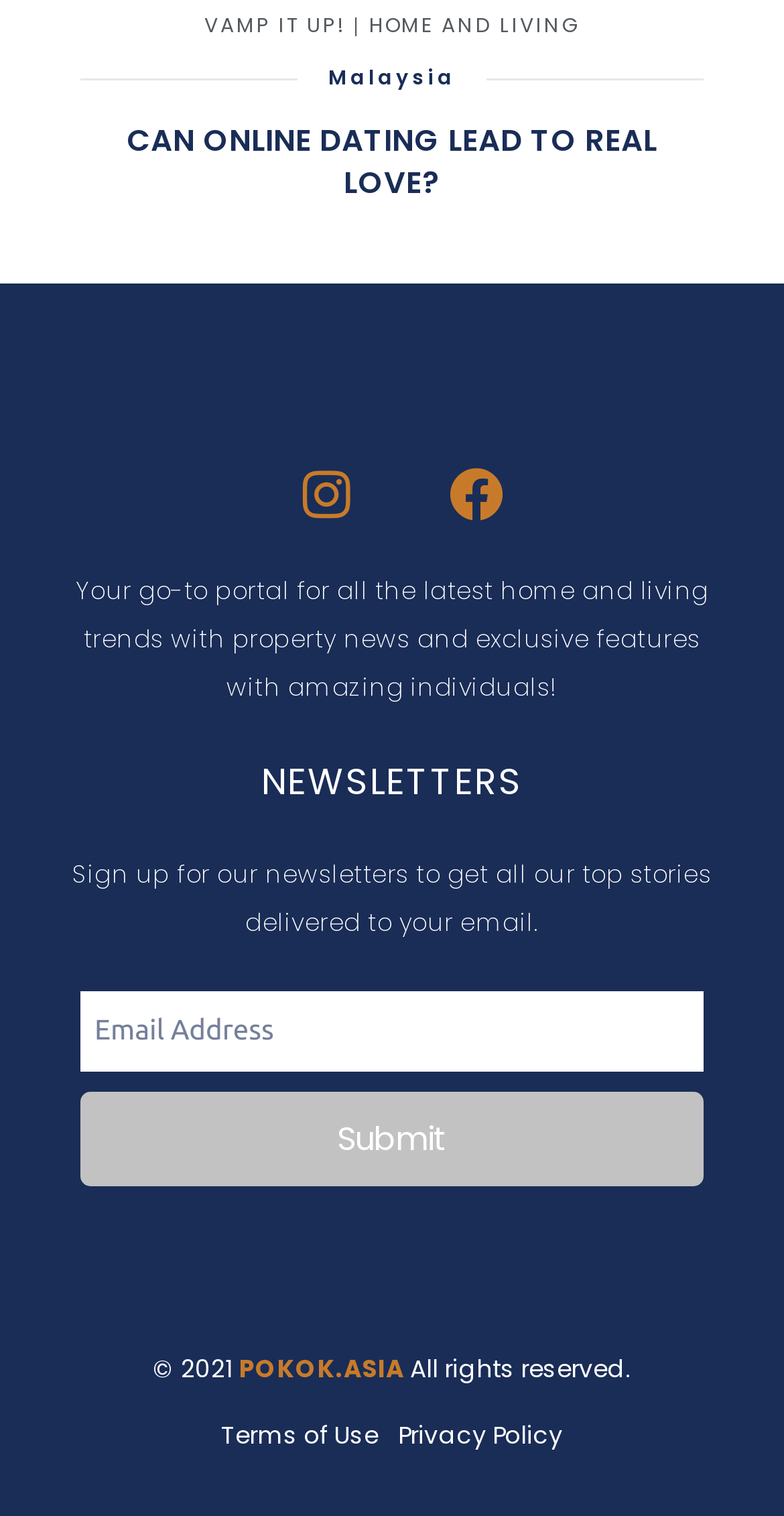How many links are available in the footer? Refer to the image and provide a one-word or short phrase answer.

4